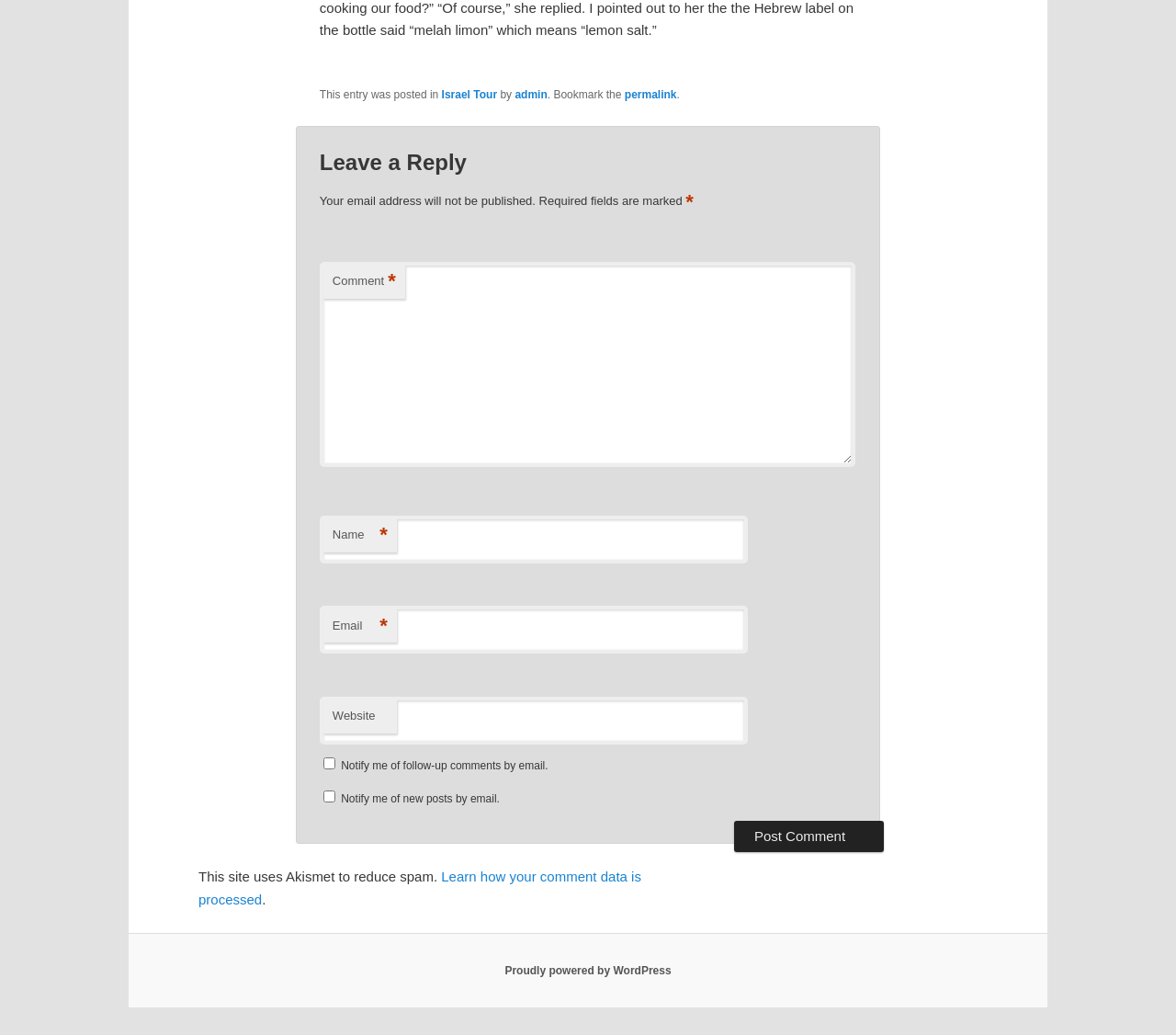Please specify the bounding box coordinates of the area that should be clicked to accomplish the following instruction: "Learn how your comment data is processed". The coordinates should consist of four float numbers between 0 and 1, i.e., [left, top, right, bottom].

[0.169, 0.84, 0.545, 0.876]